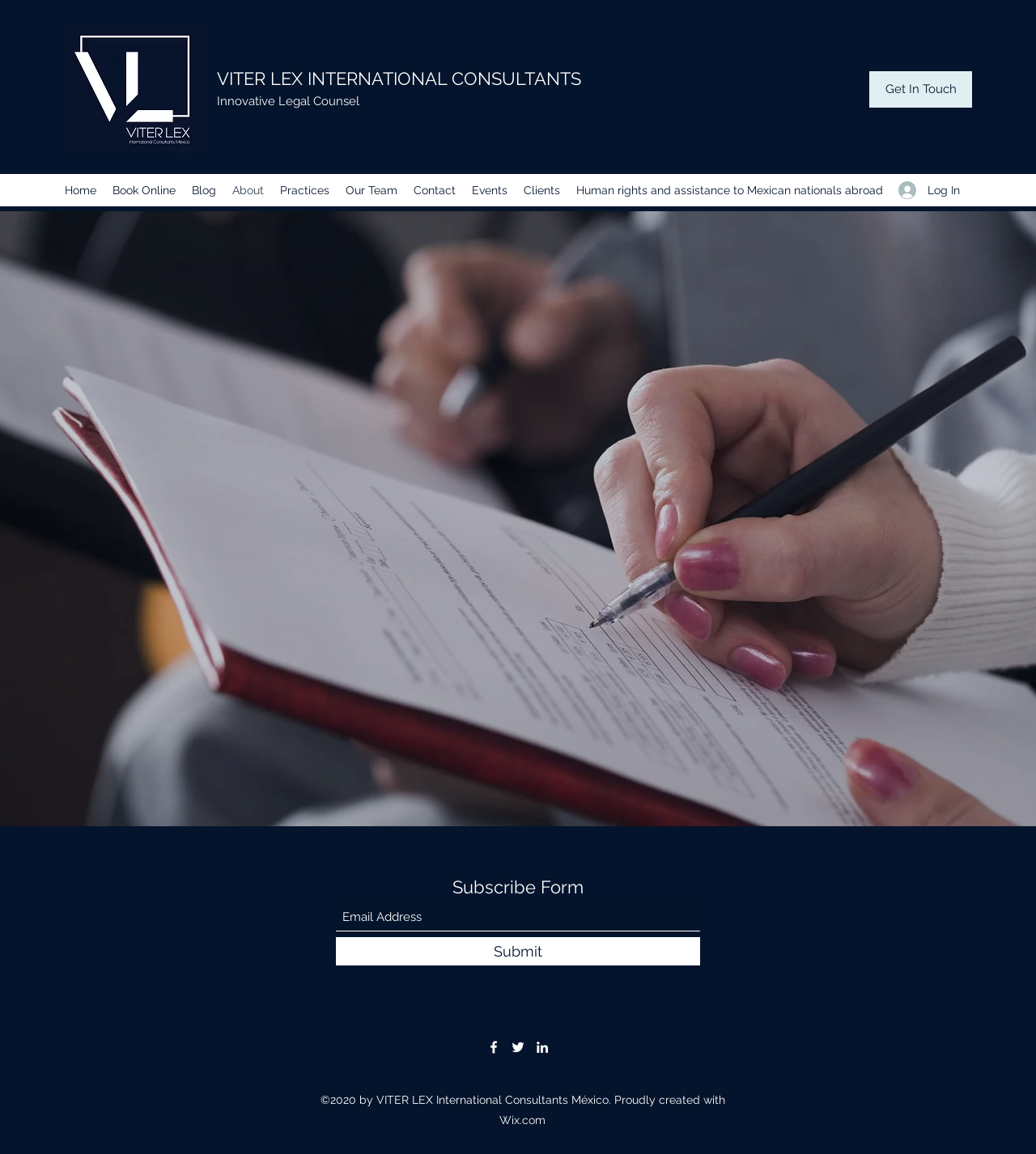Please locate the bounding box coordinates of the element's region that needs to be clicked to follow the instruction: "Submit the Subscribe Form". The bounding box coordinates should be provided as four float numbers between 0 and 1, i.e., [left, top, right, bottom].

[0.324, 0.812, 0.676, 0.837]